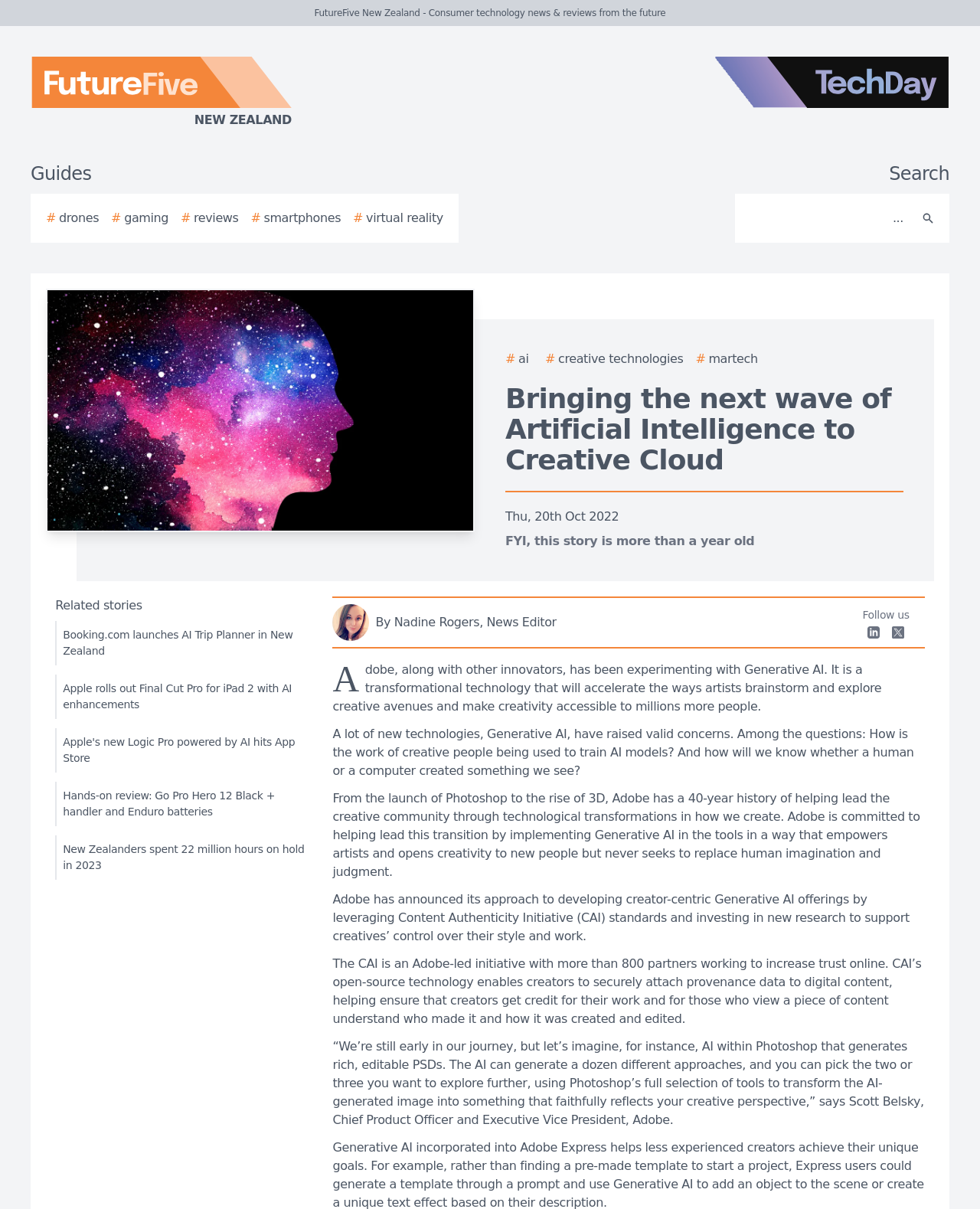Specify the bounding box coordinates of the area to click in order to execute this command: 'Click on the FutureFive New Zealand logo'. The coordinates should consist of four float numbers ranging from 0 to 1, and should be formatted as [left, top, right, bottom].

[0.0, 0.047, 0.438, 0.107]